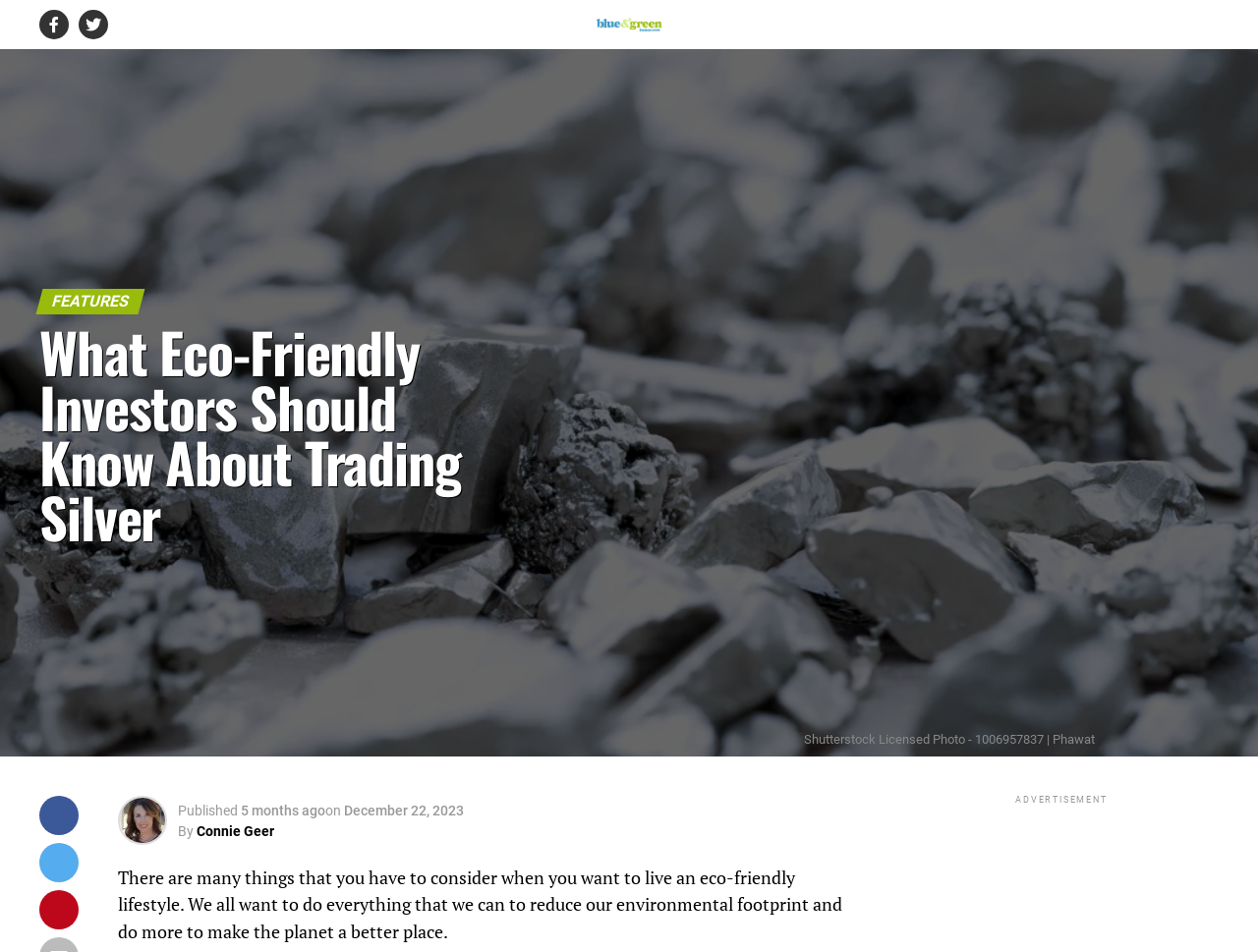Predict the bounding box for the UI component with the following description: "Connie Geer".

[0.156, 0.865, 0.218, 0.881]